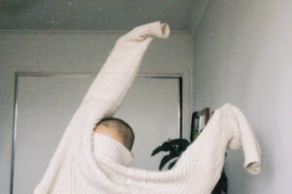Refer to the screenshot and give an in-depth answer to this question: What is the theme reflected in the image?

The image evokes a sense of comfort and leisure, reflecting the theme of home and connection, which is central to experiences like the 'Home Feed' dance performance, showcasing talent and creativity in a cozy environment, especially during challenging times.